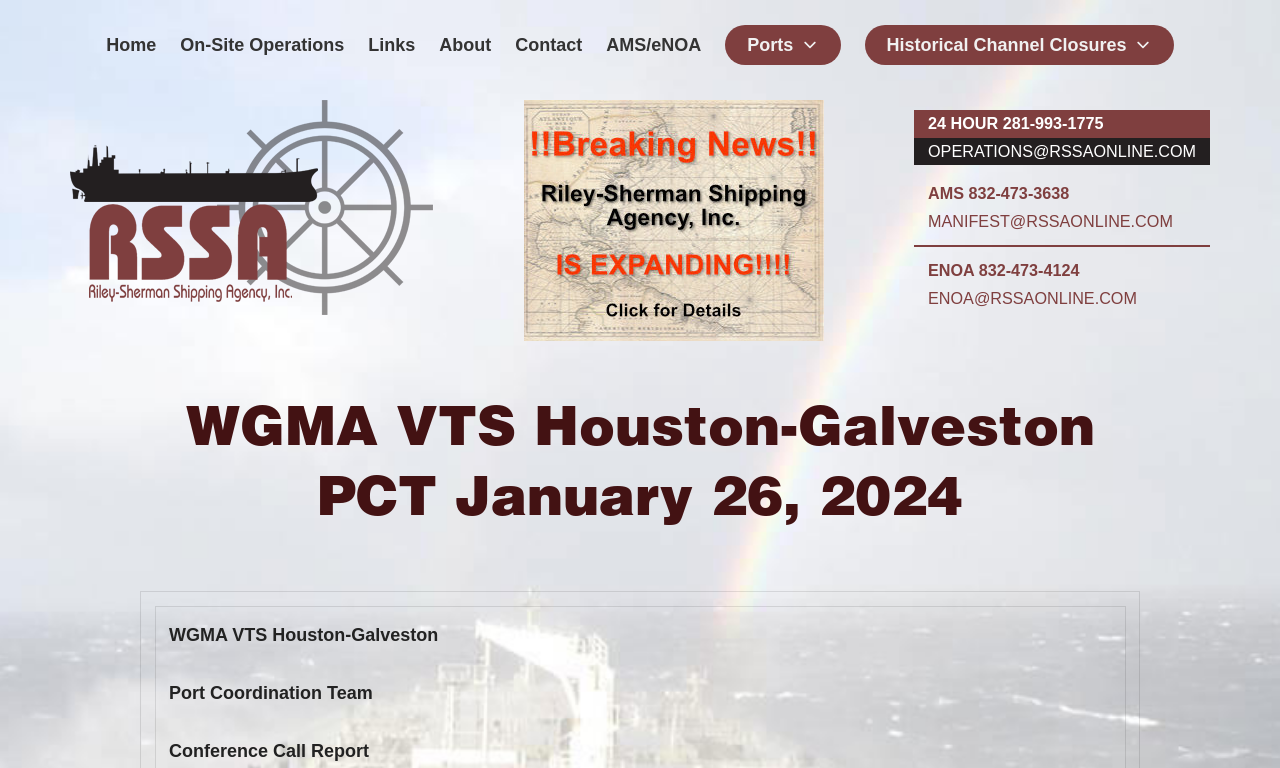Using the given element description, provide the bounding box coordinates (top-left x, top-left y, bottom-right x, bottom-right y) for the corresponding UI element in the screenshot: On-Site Operations

[0.141, 0.039, 0.269, 0.079]